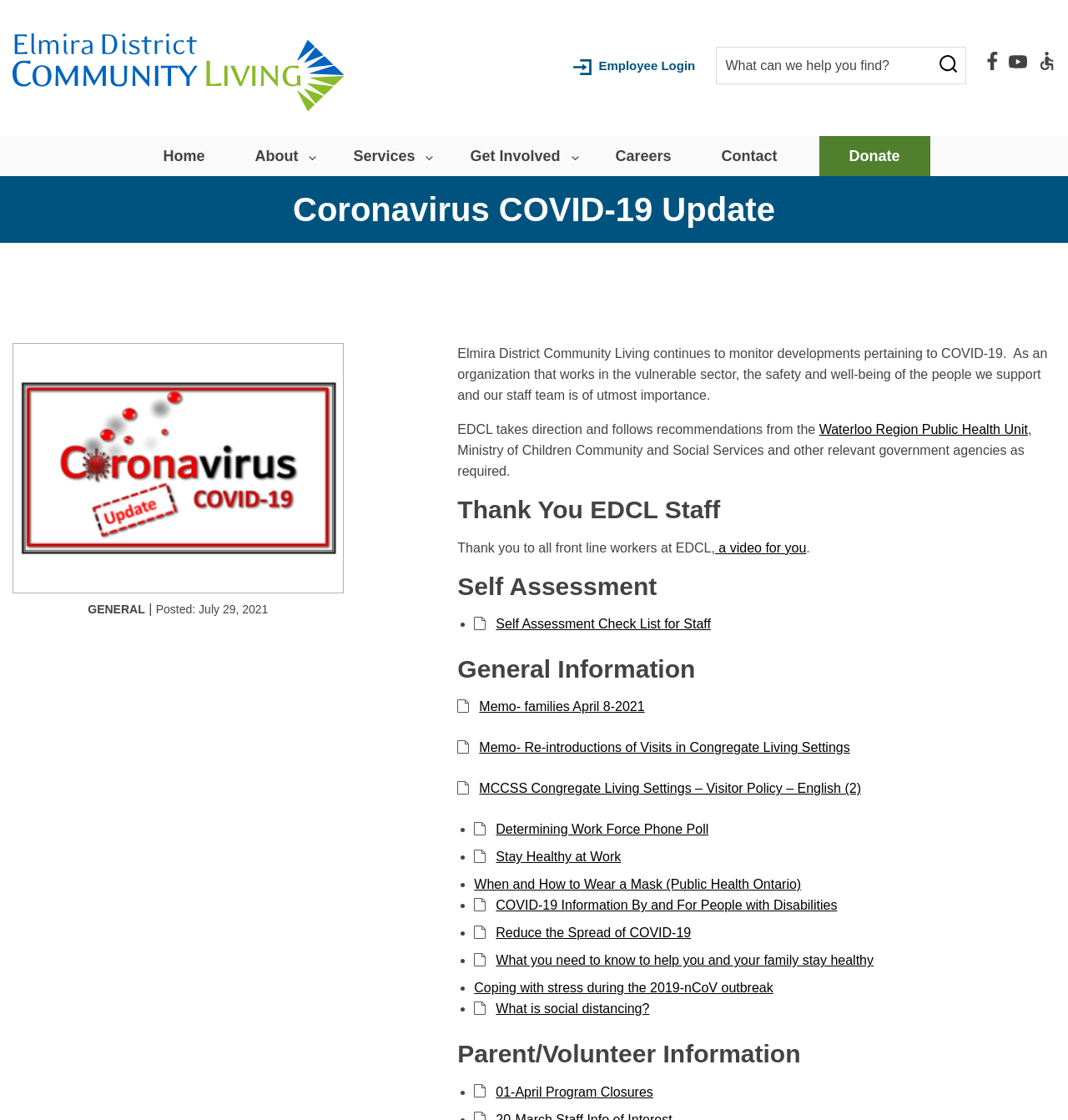Determine the bounding box coordinates of the region that needs to be clicked to achieve the task: "Search for something".

[0.67, 0.042, 0.904, 0.075]